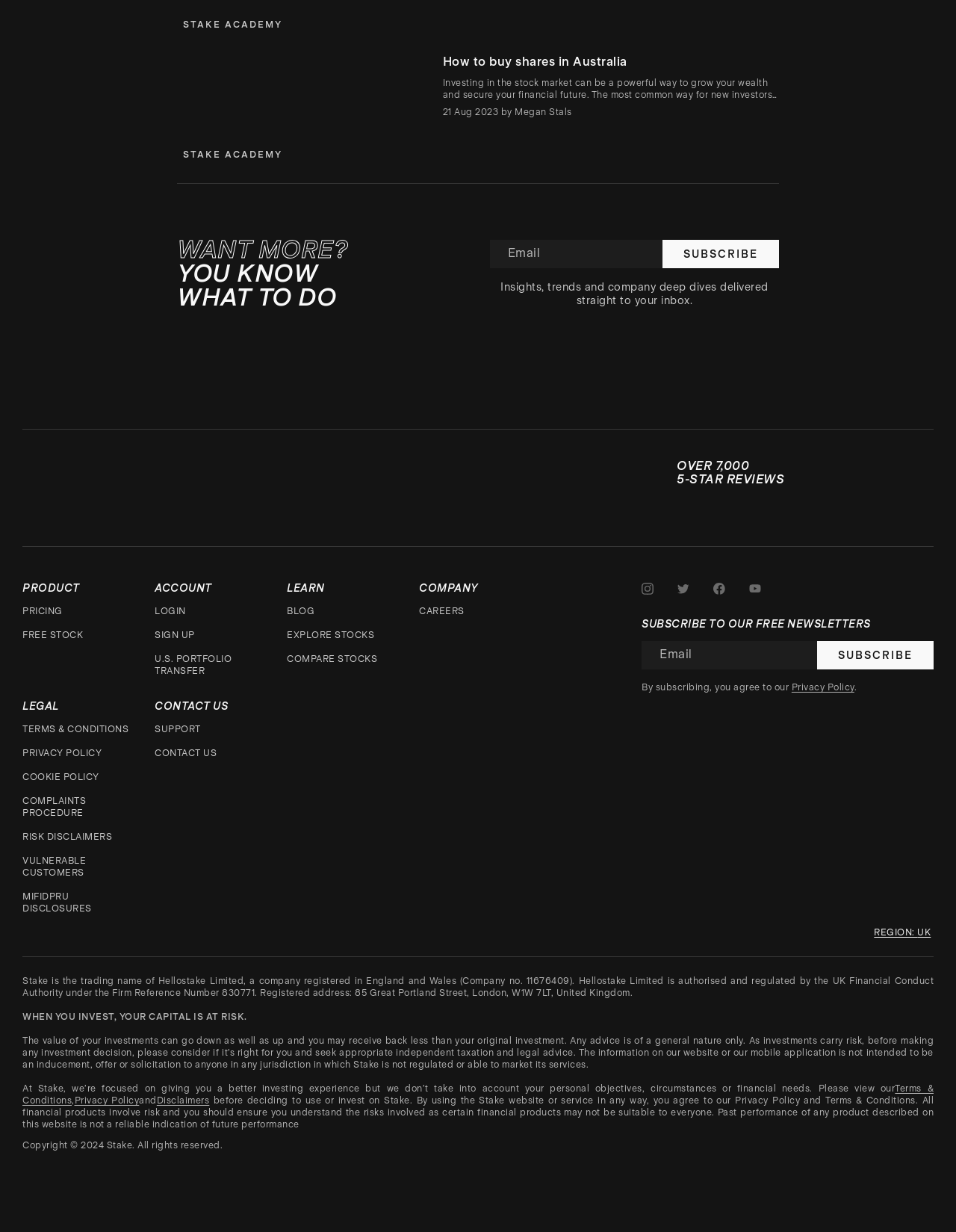Give a concise answer of one word or phrase to the question: 
What is the registration number of Hellostake Limited?

11676409